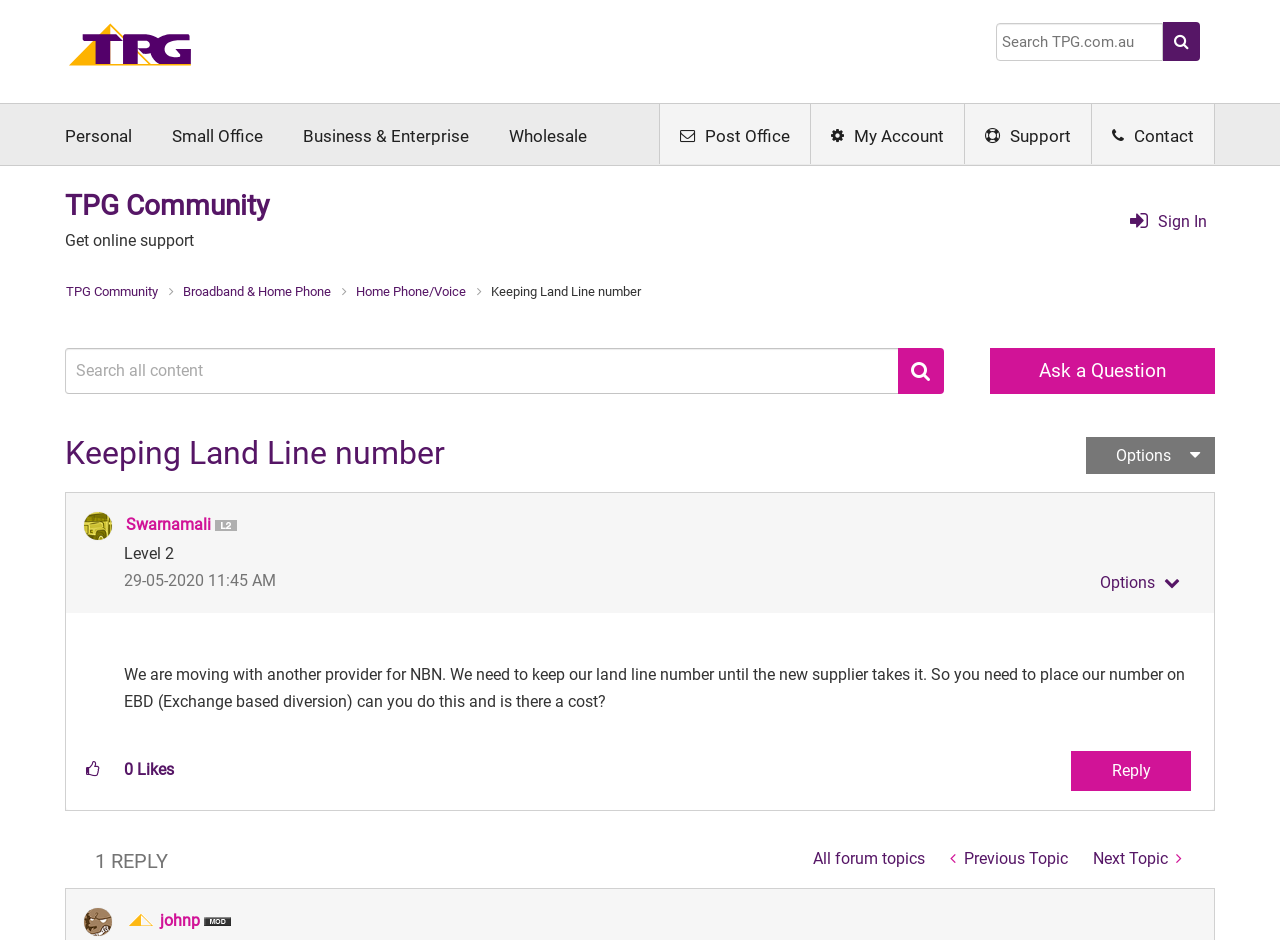Given the element description Mind, identify the bounding box coordinates for the UI element on the webpage screenshot. The format should be (top-left x, top-left y, bottom-right x, bottom-right y), with values between 0 and 1.

None